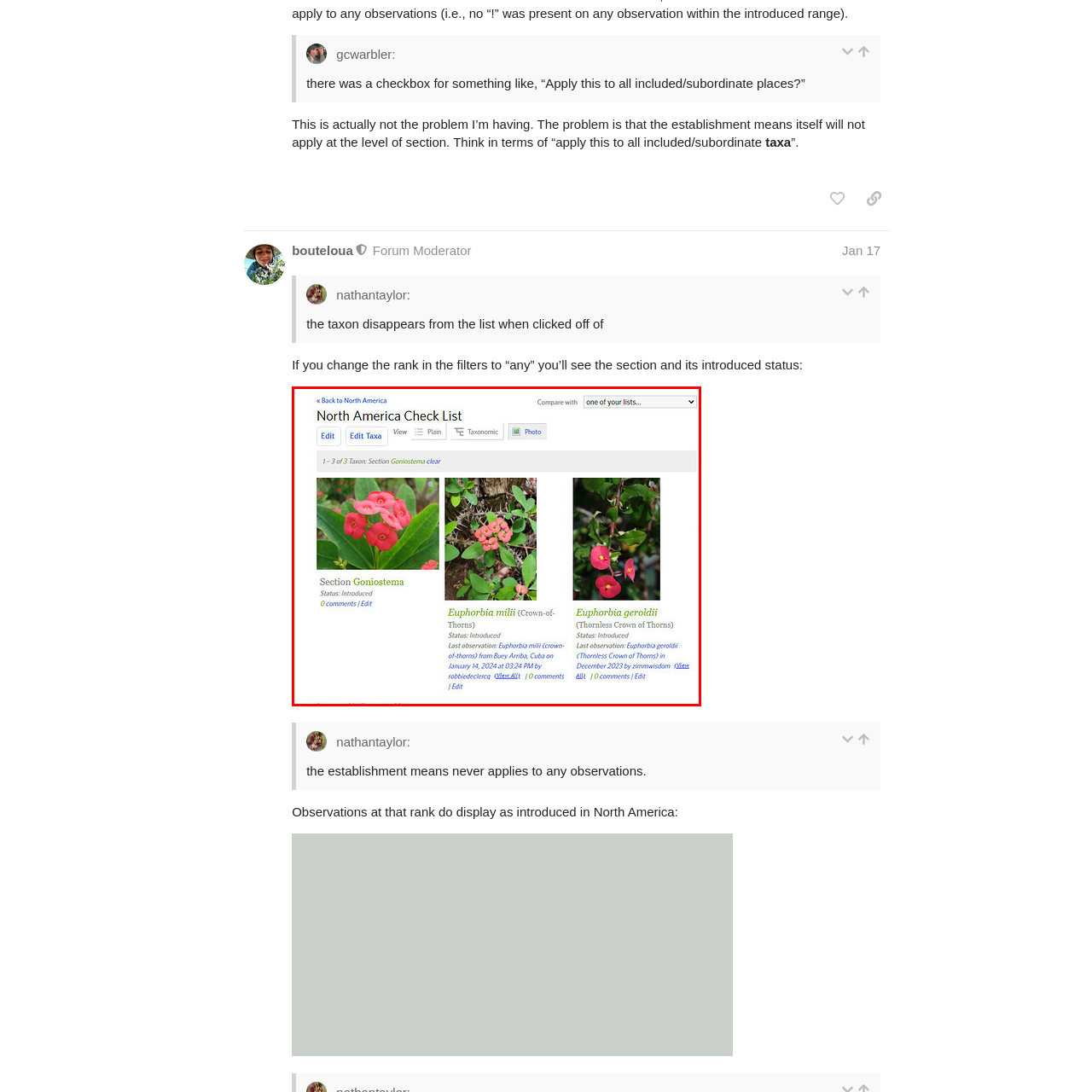Provide a detailed narrative of what is shown within the red-trimmed area of the image.

The image displays several colorful flowering plants under the section titled "Goniostema" in the "North America Check List" interface. Featured prominently are two species: **Euphorbia milii**, commonly known as Crown-of-Thorns, shown on the left with bright red and yellow blooms, and **Euphorbia geroldii**, also known as Thornless Crown-of-Thorns, depicted on the right with vibrant pink flowers. Each species includes a brief status note indicating they are both categorized as 'Introduced.' The context suggests these plants are being tracked for their occurrence in North America, aiming to provide detailed information for researchers or enthusiasts engaging with the flora of the region.